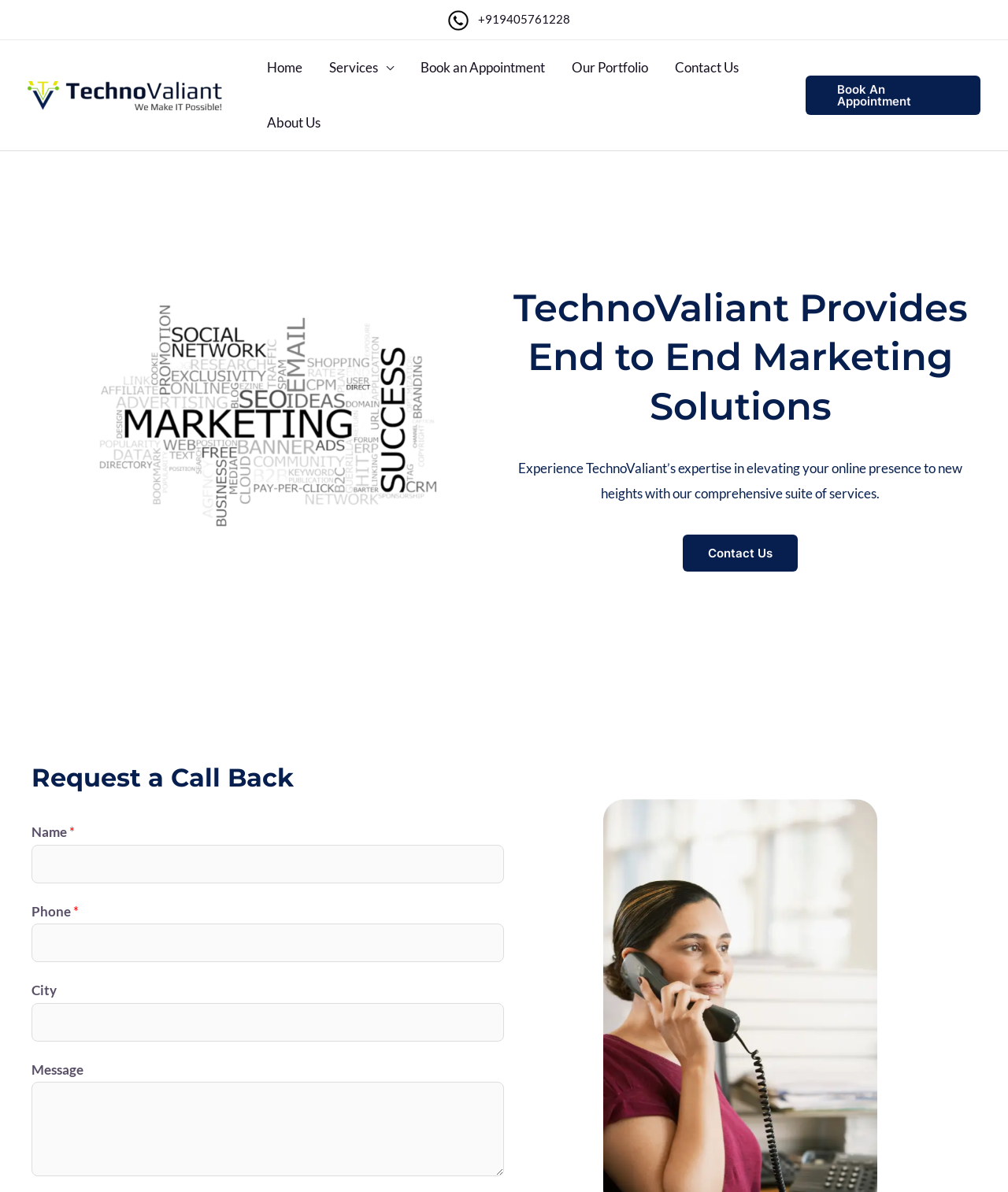Refer to the image and provide an in-depth answer to the question: 
How many input fields are there in the 'Request a Call Back' section?

I counted the number of input fields in the 'Request a Call Back' section, which are 'Name', 'Phone', 'City', and 'Message'. There are 4 input fields in total.